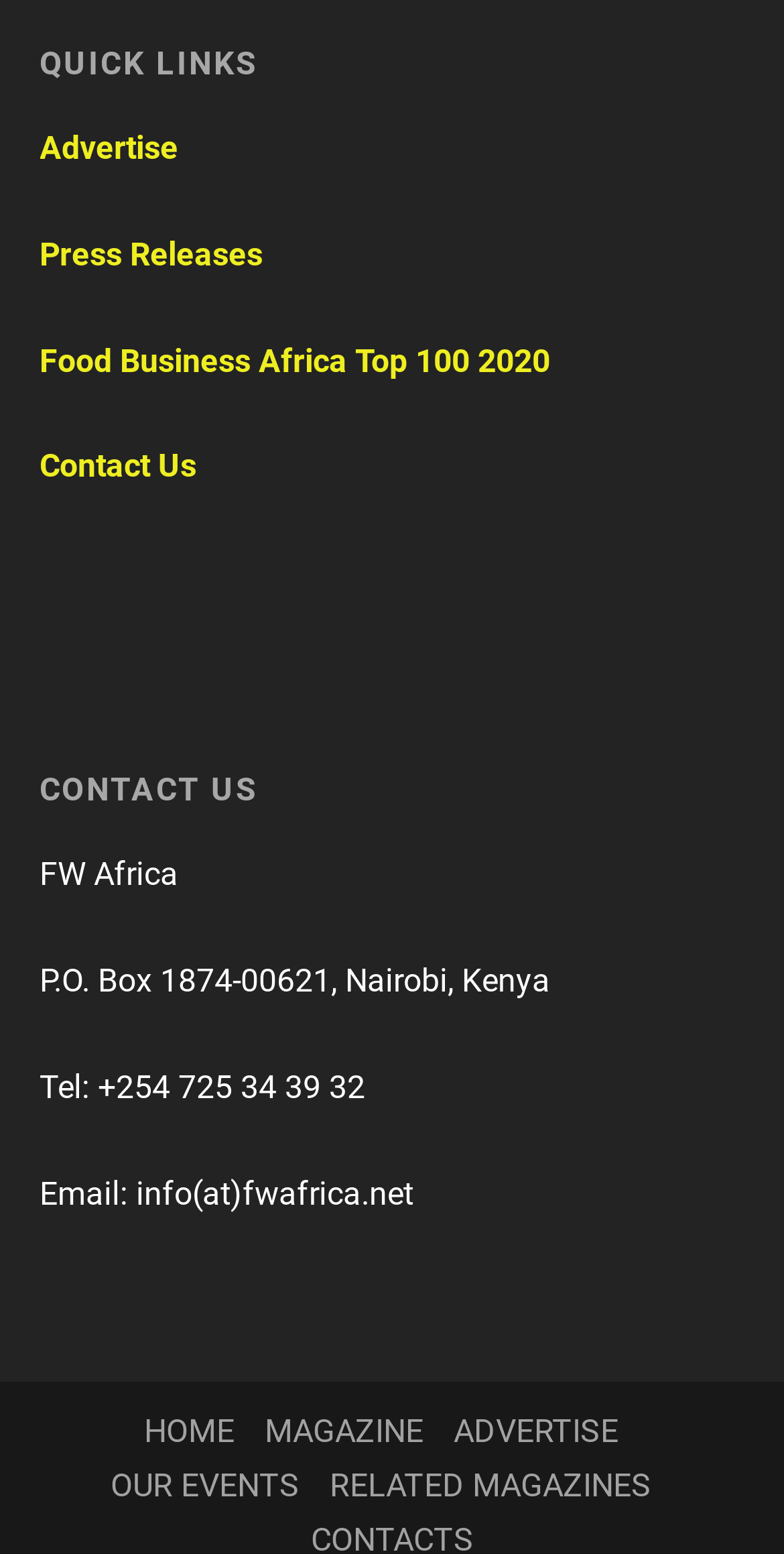Given the element description, predict the bounding box coordinates in the format (top-left x, top-left y, bottom-right x, bottom-right y), using floating point numbers between 0 and 1: Contact Us

[0.05, 0.288, 0.25, 0.312]